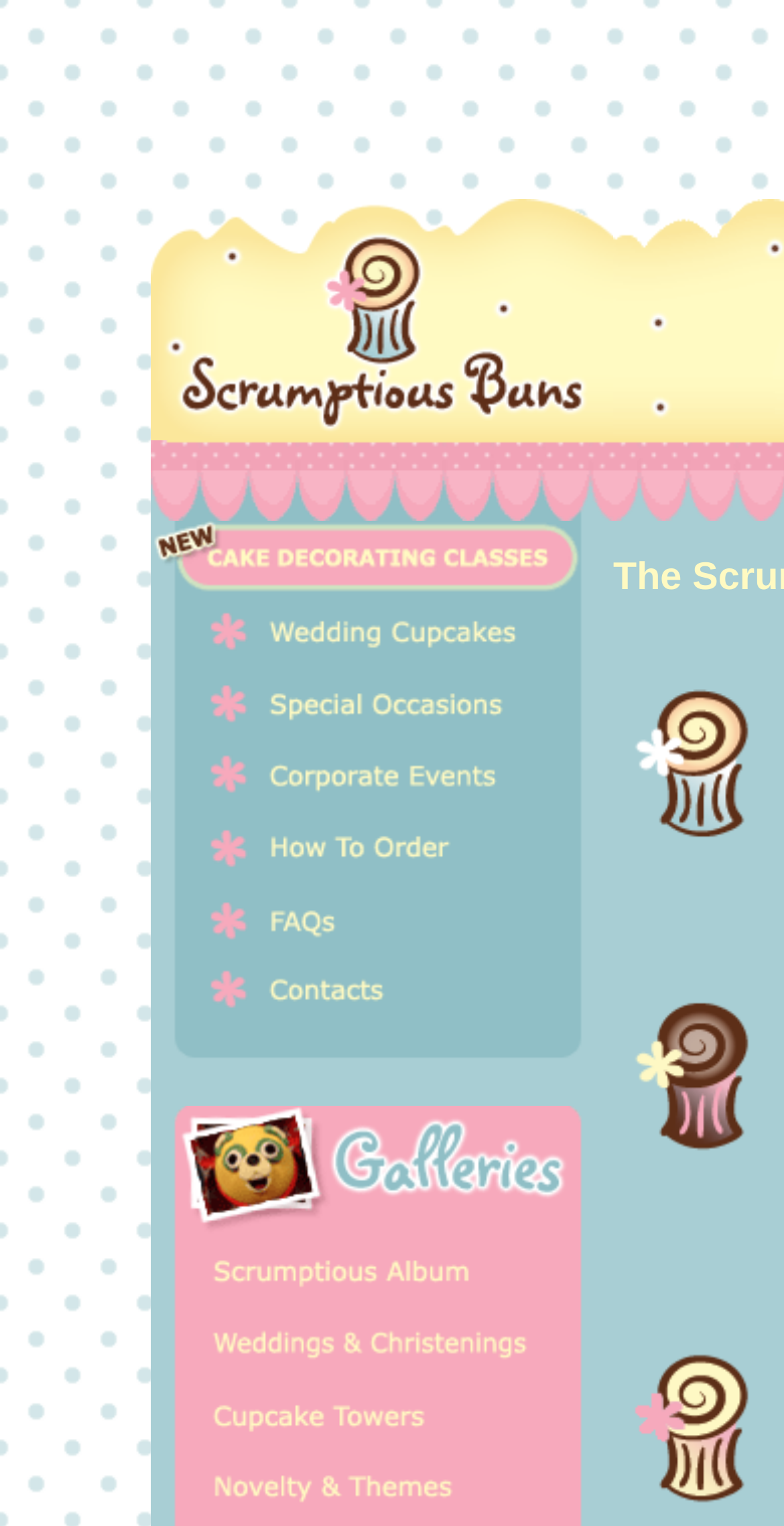Find the bounding box coordinates of the clickable area that will achieve the following instruction: "Create an account".

None